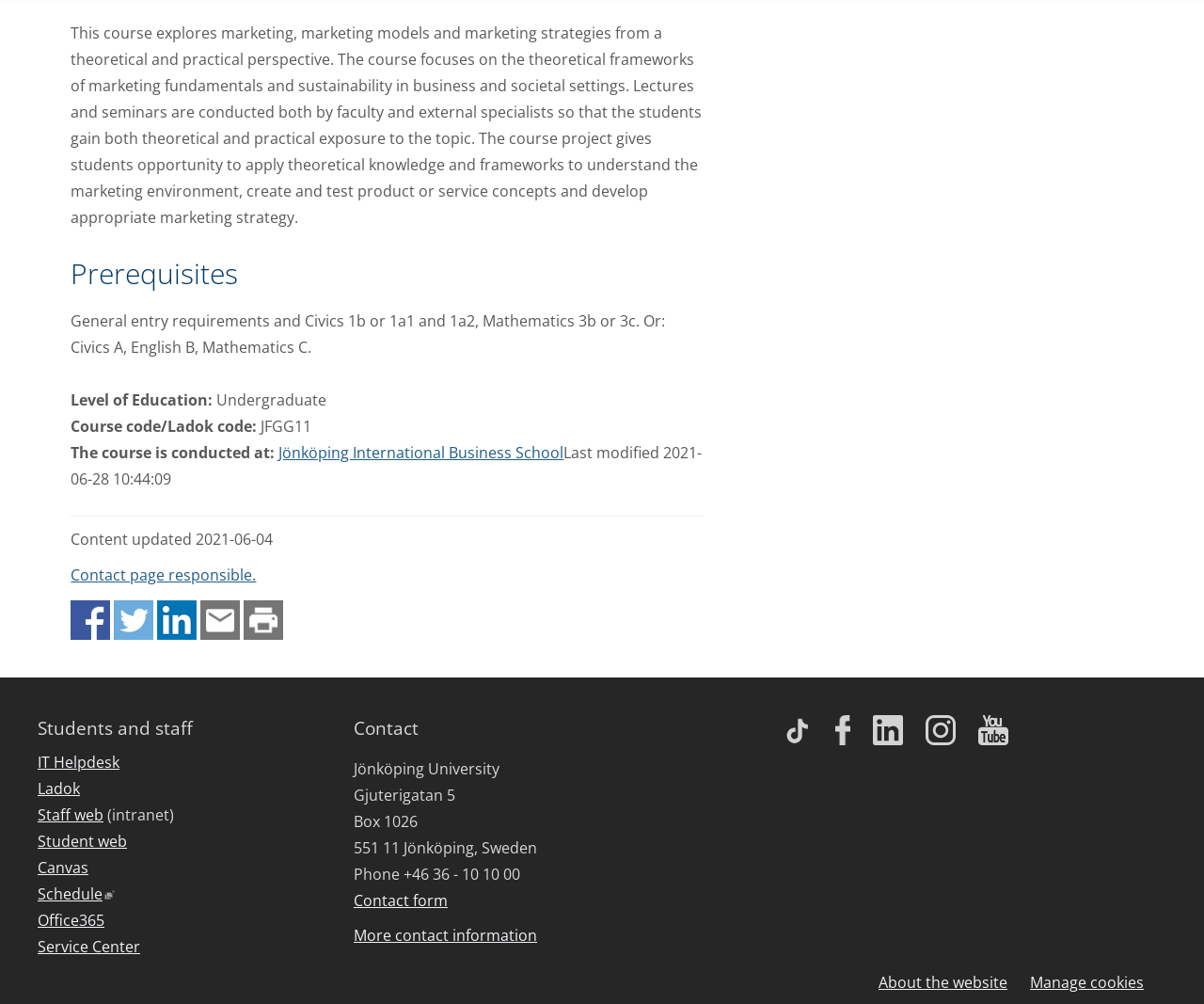What is the phone number of Jönköping University?
Look at the image and answer the question using a single word or phrase.

+46 36 - 10 10 00